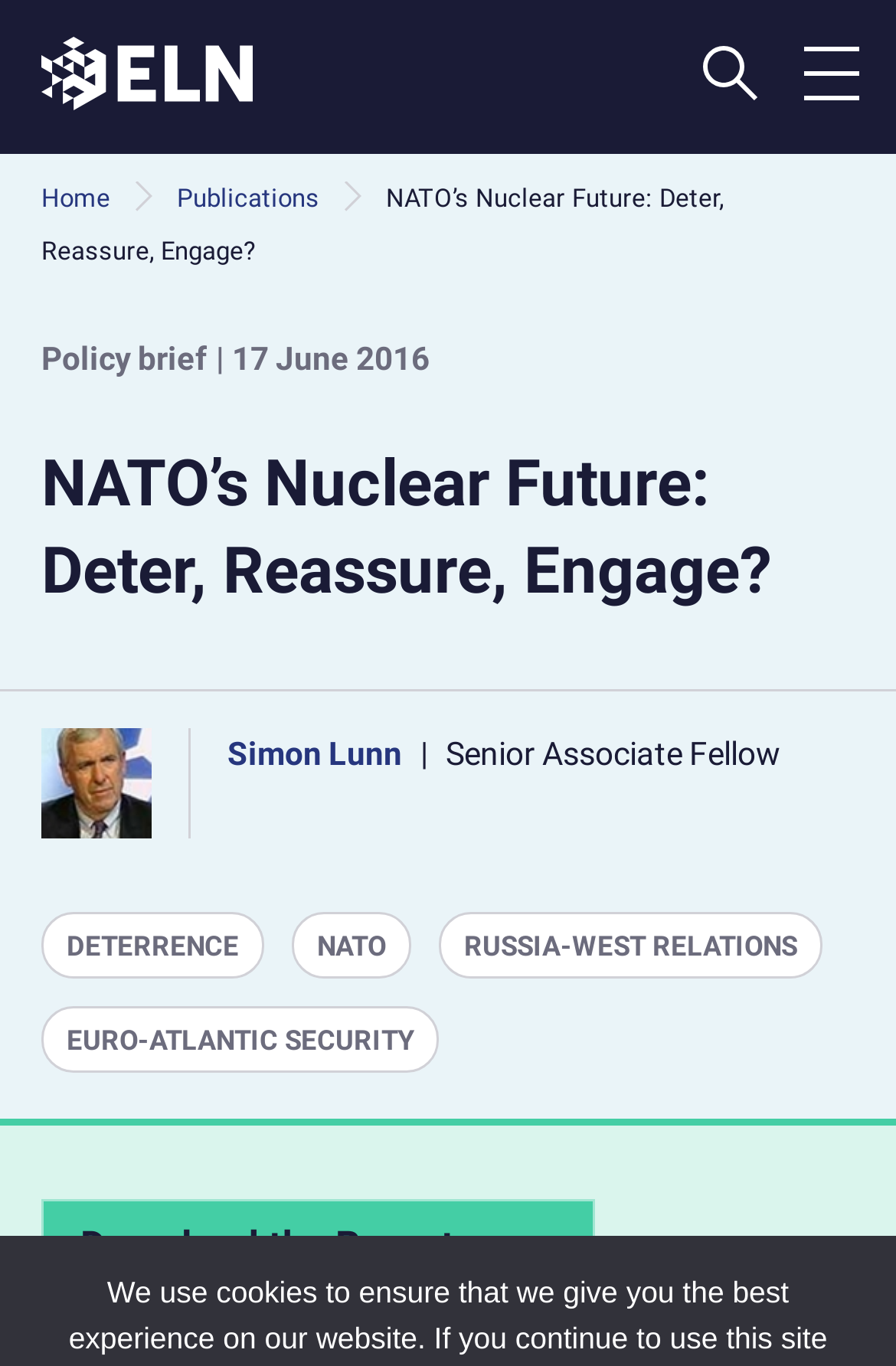Given the element description, predict the bounding box coordinates in the format (top-left x, top-left y, bottom-right x, bottom-right y), using floating point numbers between 0 and 1: Download the Report PDF 536KB

[0.046, 0.878, 0.664, 0.989]